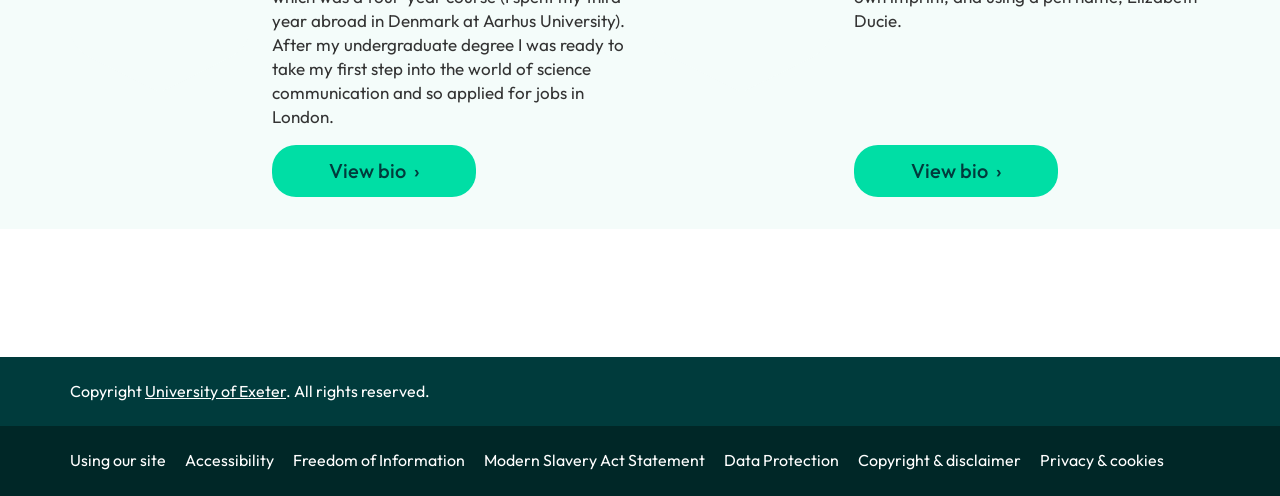Respond to the following question using a concise word or phrase: 
How many images are on the webpage?

2